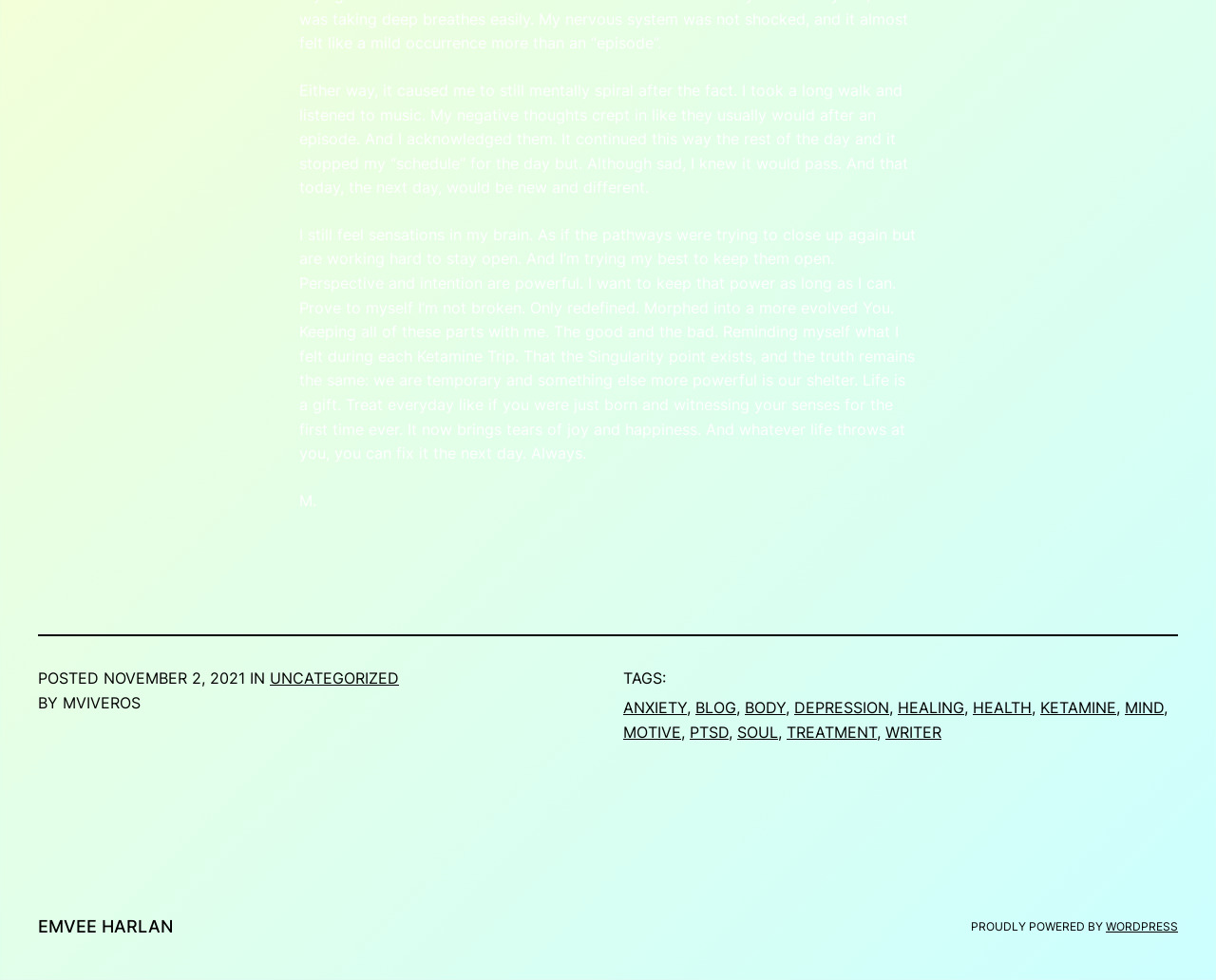Please identify the bounding box coordinates for the region that you need to click to follow this instruction: "Explore the 'KETAMINE' tag".

[0.855, 0.712, 0.918, 0.732]